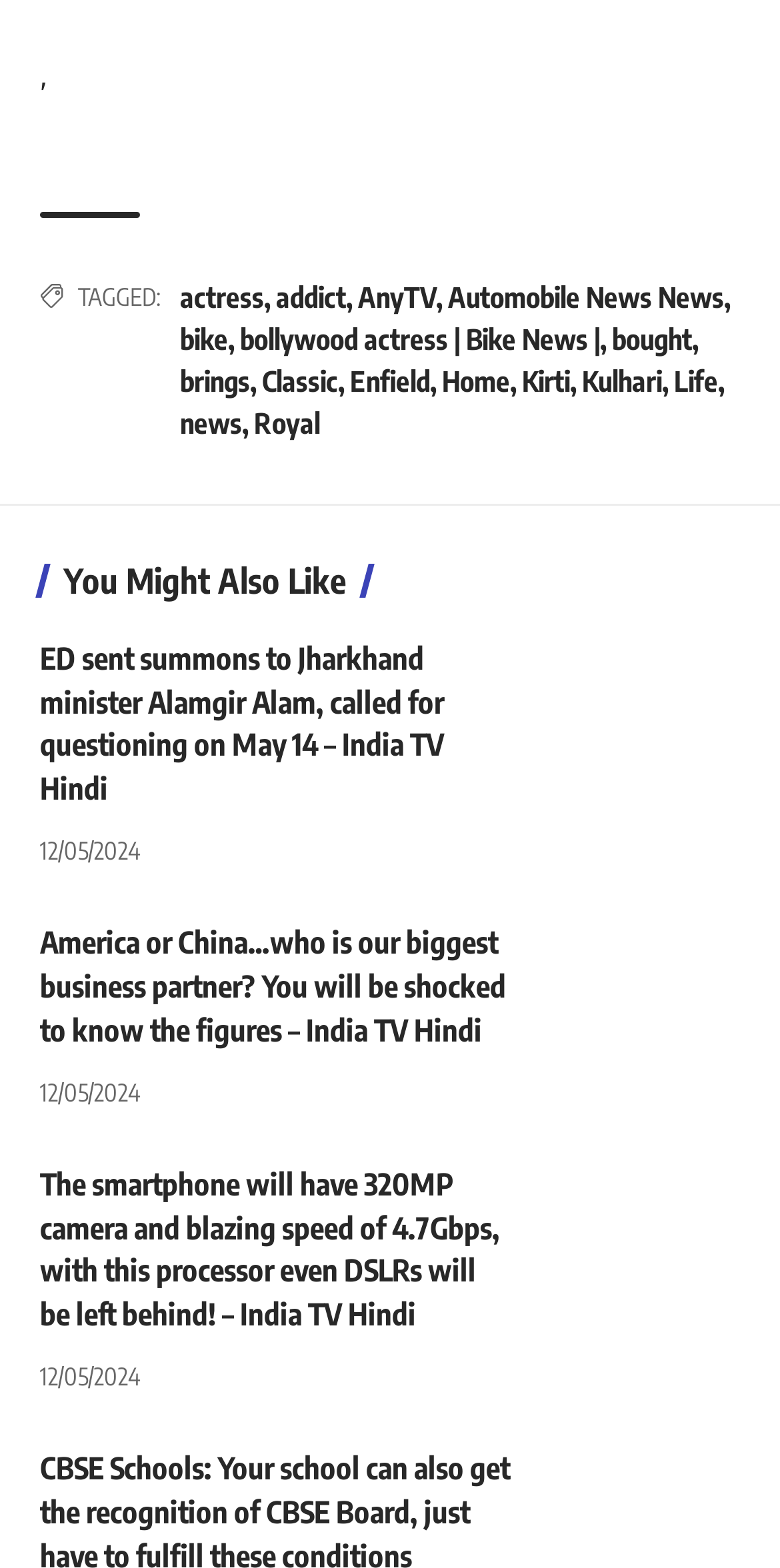Find the bounding box of the web element that fits this description: "addict".

[0.354, 0.178, 0.444, 0.2]